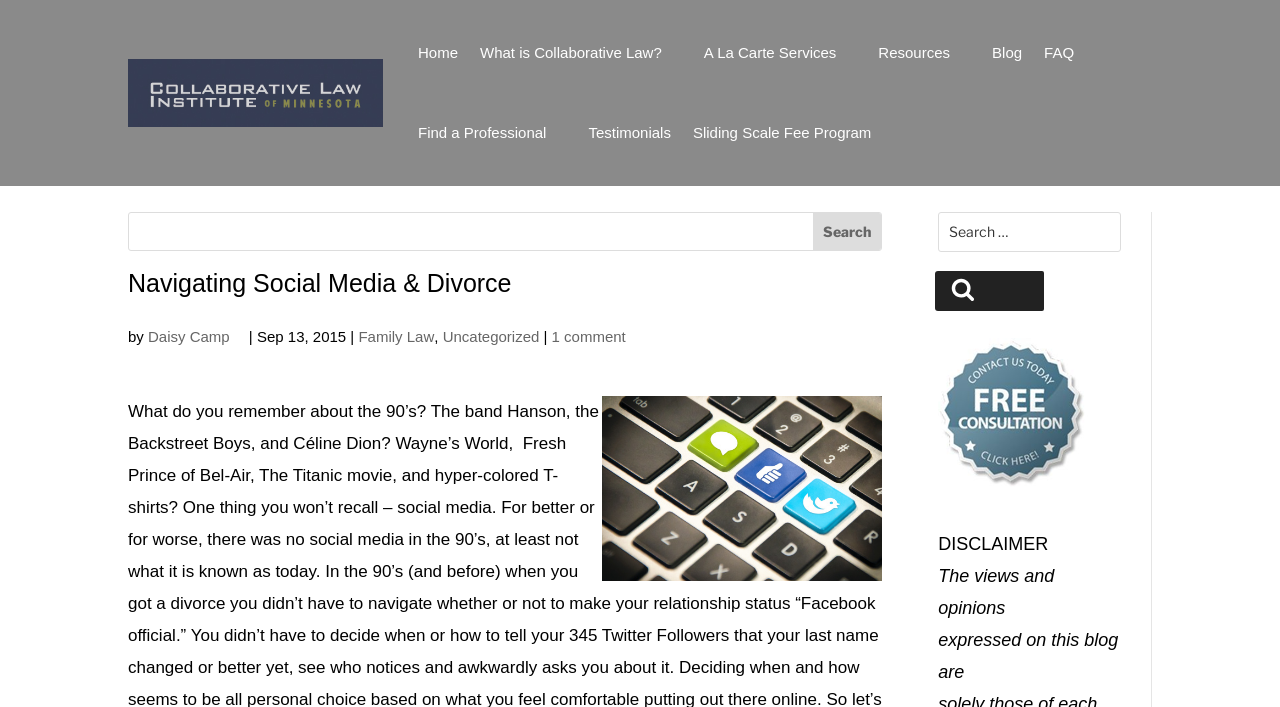Identify the bounding box coordinates of the area that should be clicked in order to complete the given instruction: "Find a professional". The bounding box coordinates should be four float numbers between 0 and 1, i.e., [left, top, right, bottom].

[0.327, 0.132, 0.443, 0.245]